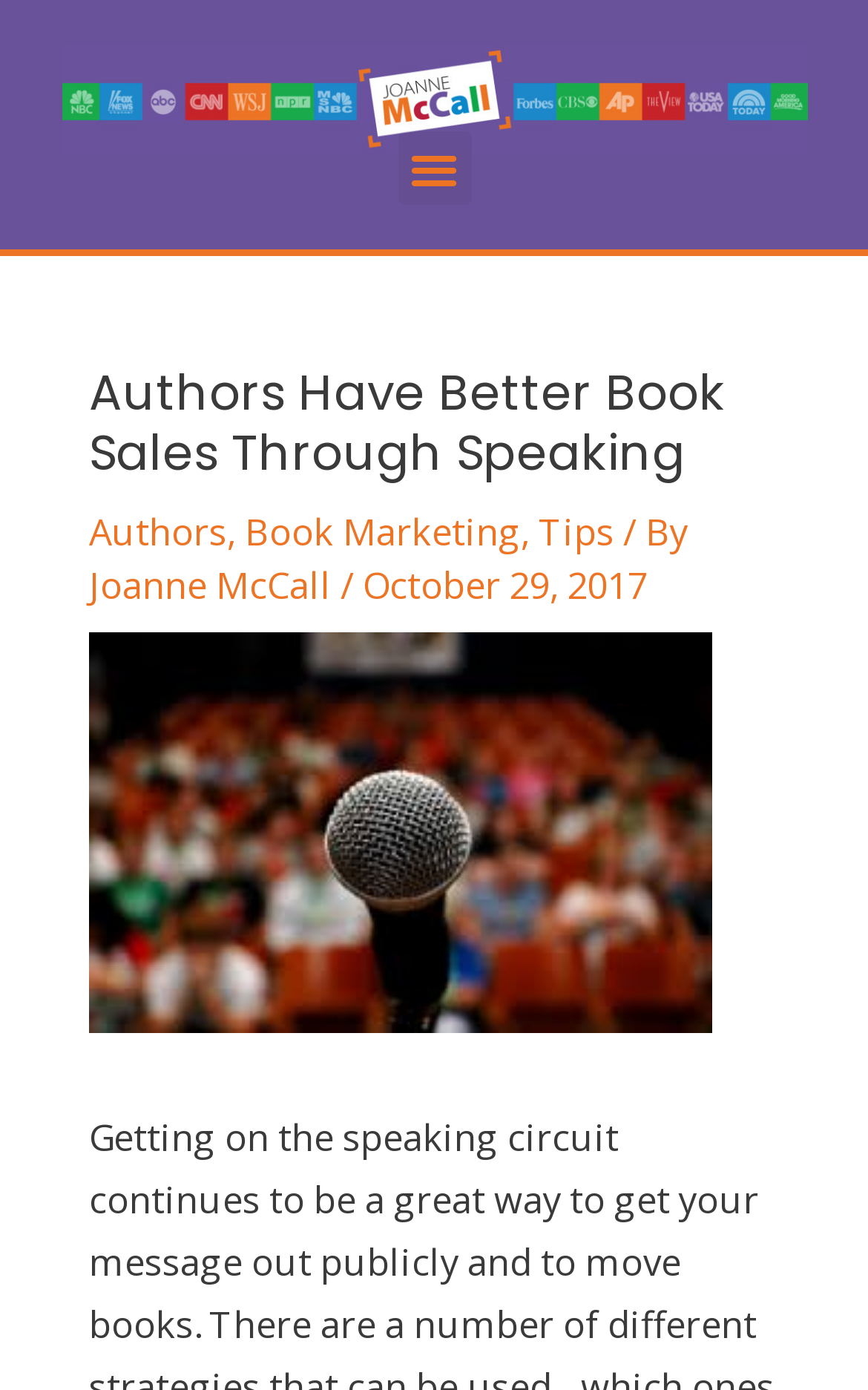Please provide the bounding box coordinates for the UI element as described: "Menu". The coordinates must be four floats between 0 and 1, represented as [left, top, right, bottom].

[0.458, 0.095, 0.542, 0.147]